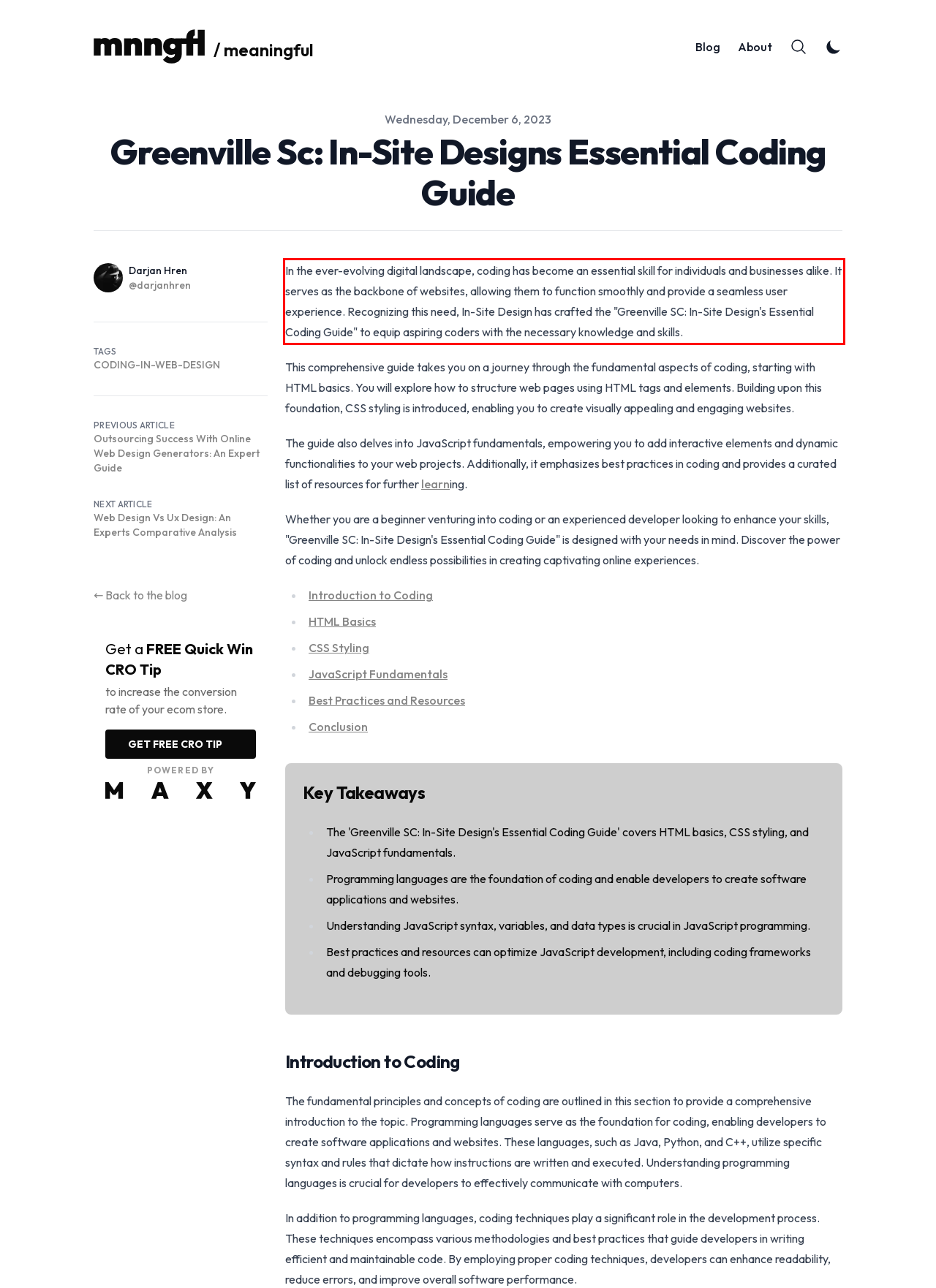Observe the screenshot of the webpage, locate the red bounding box, and extract the text content within it.

In the ever-evolving digital landscape, coding has become an essential skill for individuals and businesses alike. It serves as the backbone of websites, allowing them to function smoothly and provide a seamless user experience. Recognizing this need, In-Site Design has crafted the "Greenville SC: In-Site Design's Essential Coding Guide" to equip aspiring coders with the necessary knowledge and skills.